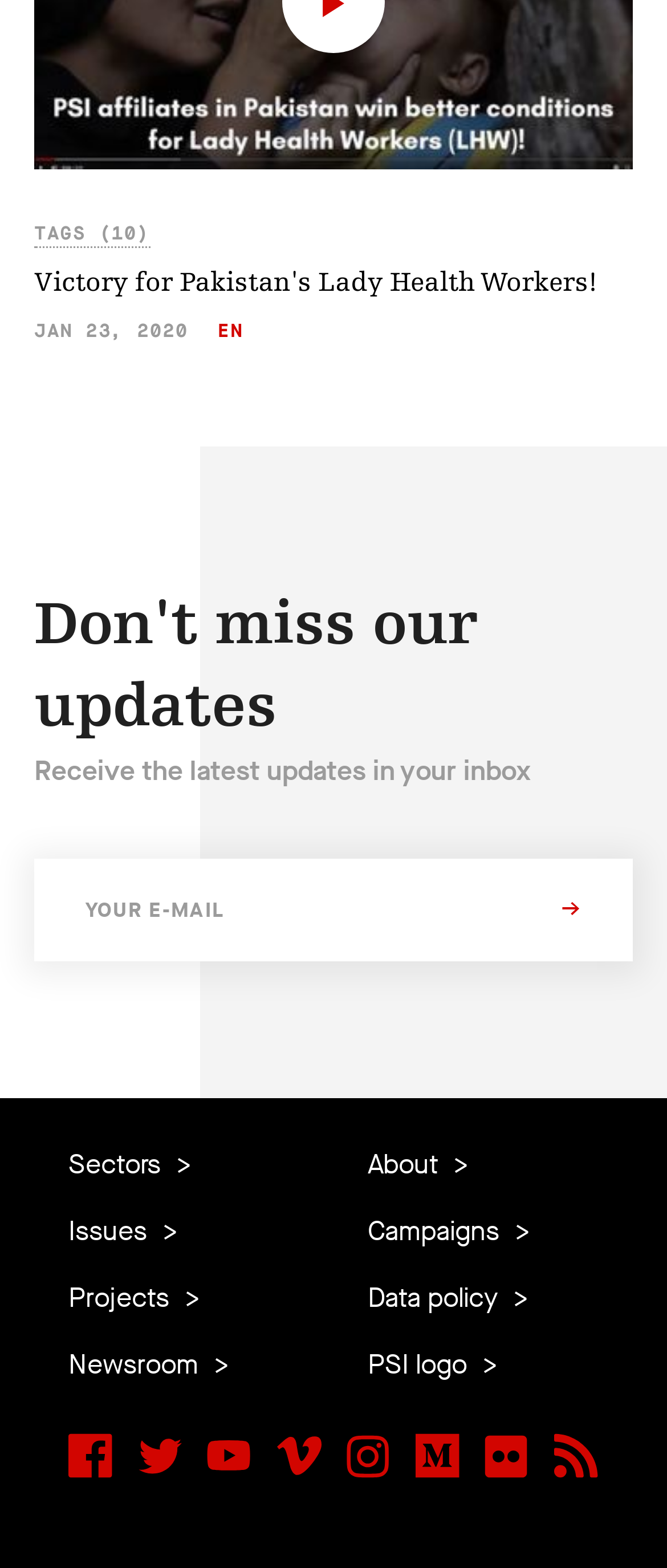Determine the bounding box coordinates of the region I should click to achieve the following instruction: "Subscribe to receive updates via email". Ensure the bounding box coordinates are four float numbers between 0 and 1, i.e., [left, top, right, bottom].

[0.051, 0.548, 0.949, 0.613]